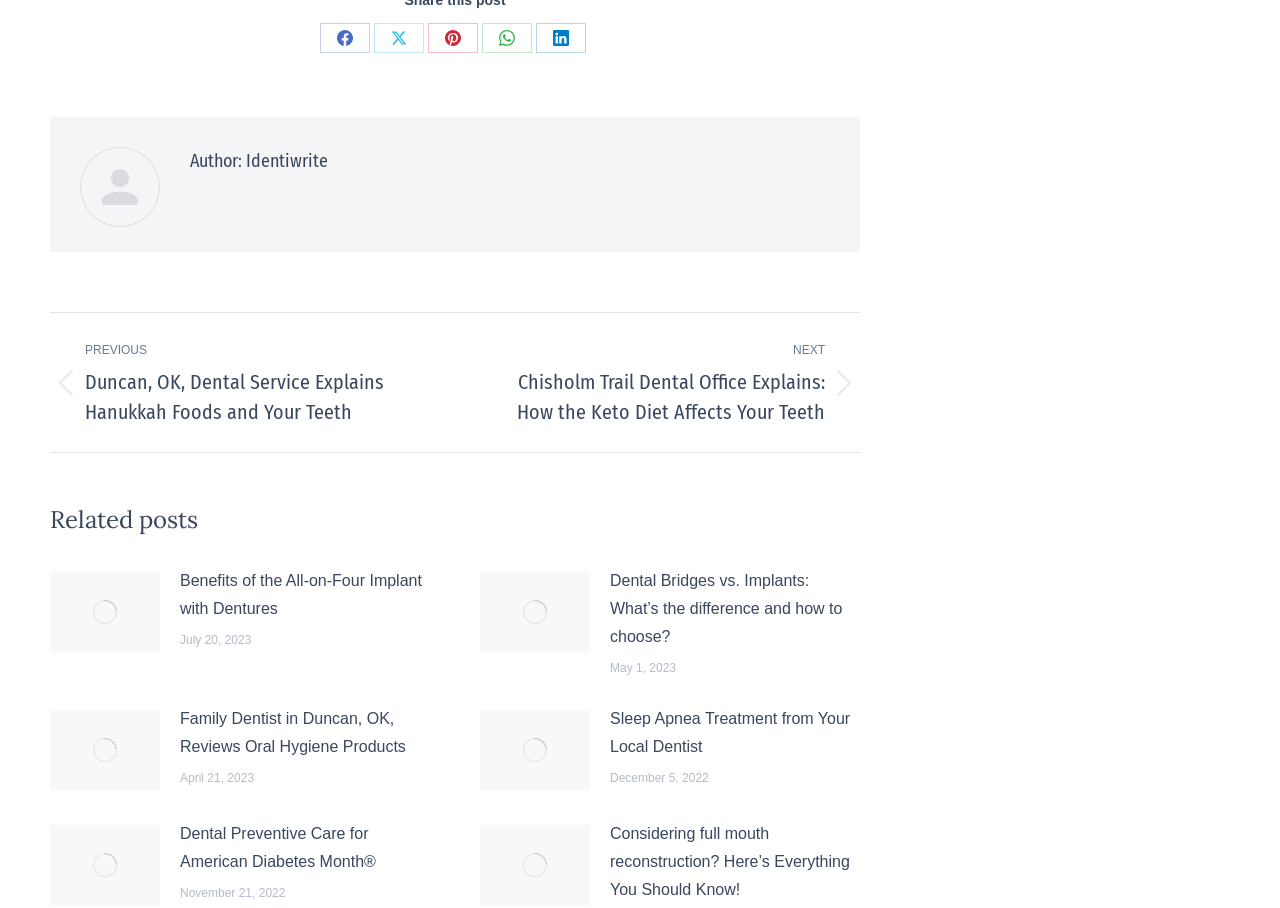Please identify the bounding box coordinates of the element that needs to be clicked to execute the following command: "Learn about sleep apnea treatment". Provide the bounding box using four float numbers between 0 and 1, formatted as [left, top, right, bottom].

[0.477, 0.776, 0.672, 0.838]